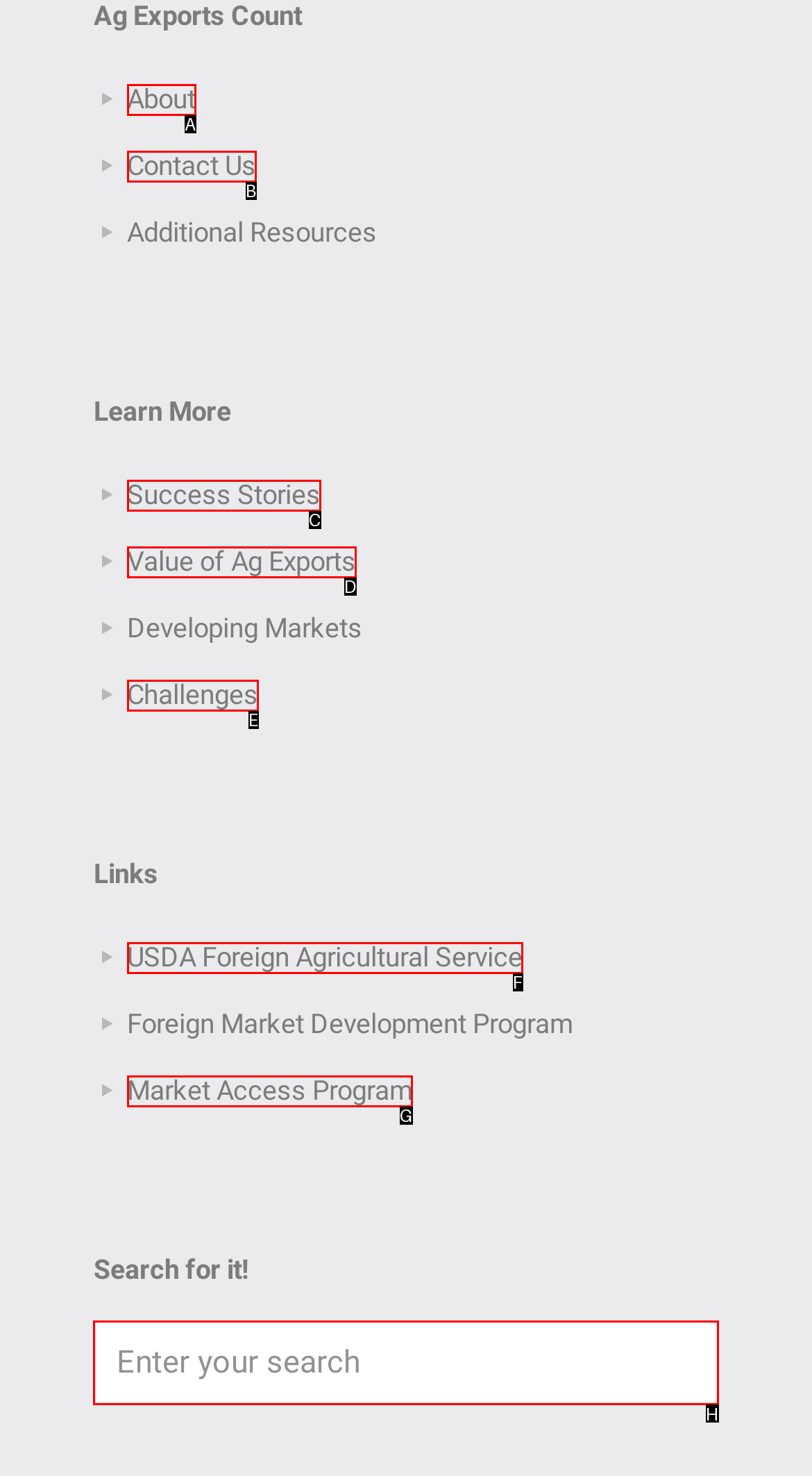For the instruction: Search for it, which HTML element should be clicked?
Respond with the letter of the appropriate option from the choices given.

H